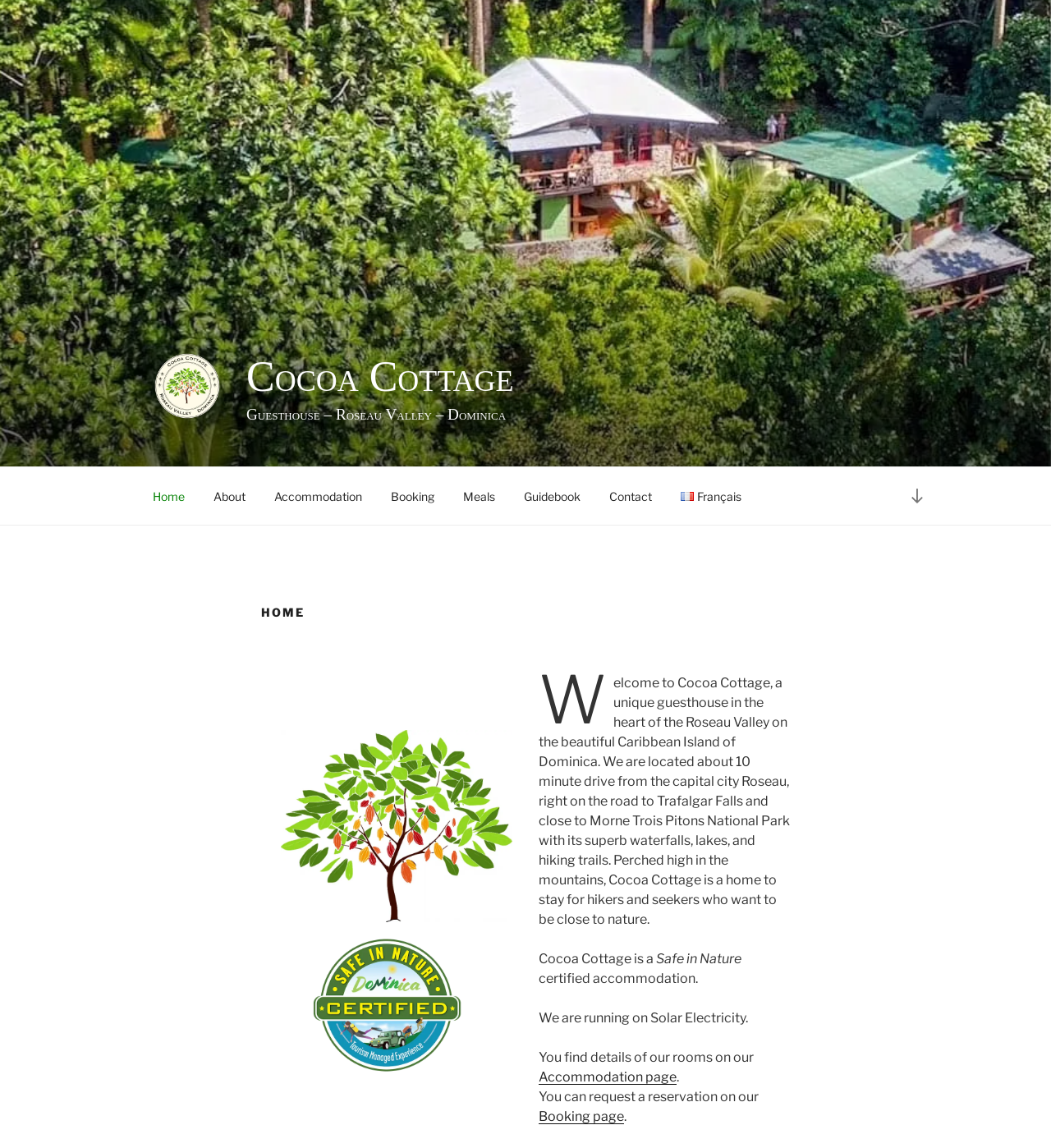From the screenshot, find the bounding box of the UI element matching this description: "Booking page". Supply the bounding box coordinates in the form [left, top, right, bottom], each a float between 0 and 1.

[0.512, 0.965, 0.594, 0.979]